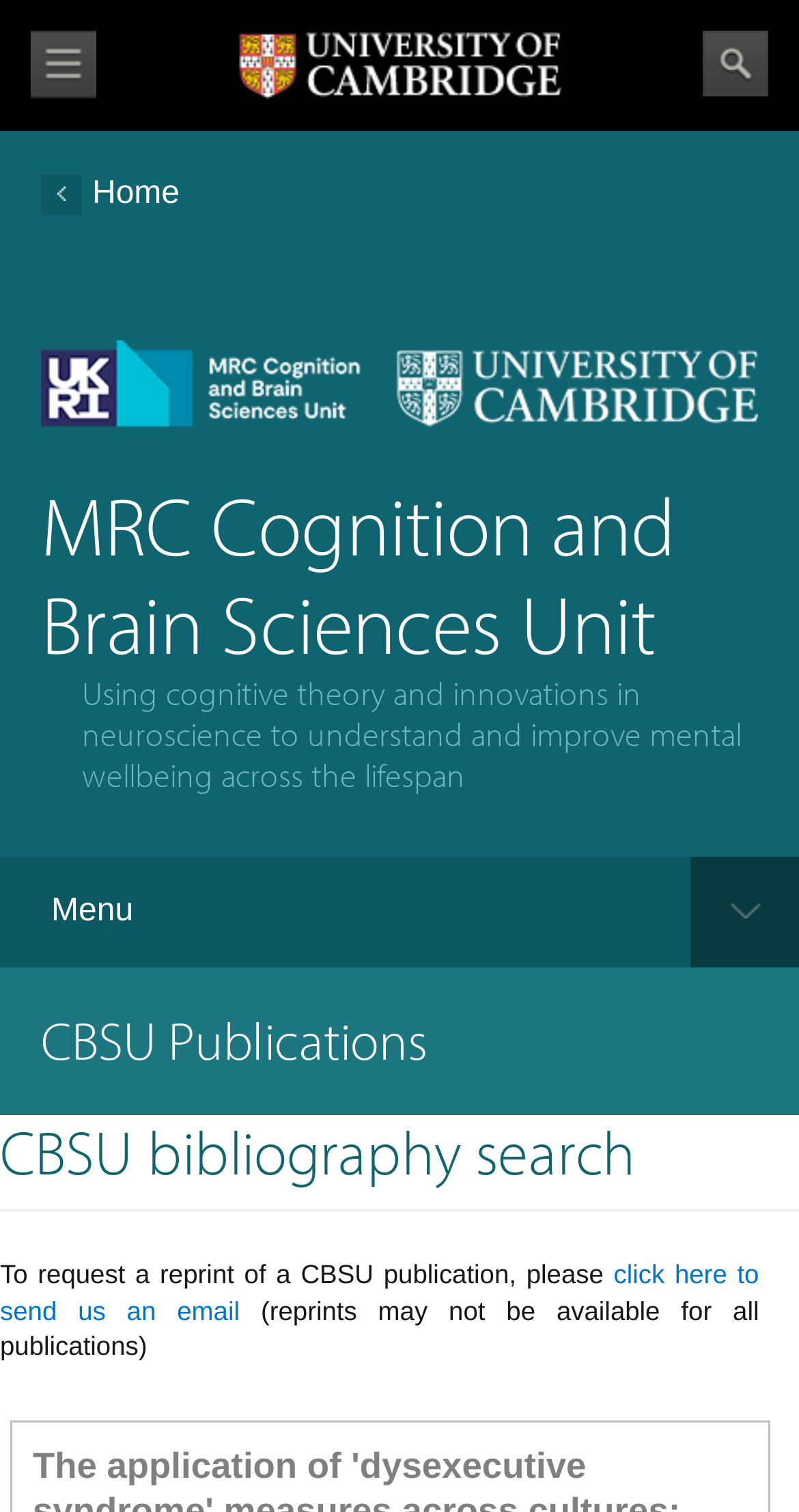Provide a thorough summary of the webpage.

The webpage is titled "CBSU Publications" and features a prominent University of Cambridge crest at the top center of the page. Below the crest, there are three links: "View menu" on the left, "Search" on the right, and "Home" in the middle. 

A heading "MRC Cognition and Brain Sciences Unit" is displayed prominently in the top half of the page, followed by a paragraph of text that describes the unit's mission to understand and improve mental wellbeing across the lifespan.

On the left side of the page, there is a navigation menu labeled "Main" that contains a single link "Menu". 

The main content of the page is divided into sections, with headings "CBSU Publications" and "CBSU bibliography search" appearing in sequence from top to bottom. 

Below the headings, there is a section that provides information on requesting reprints of CBSU publications. This section consists of a paragraph of text and a link to send an email to request a reprint, with a note that reprints may not be available for all publications.